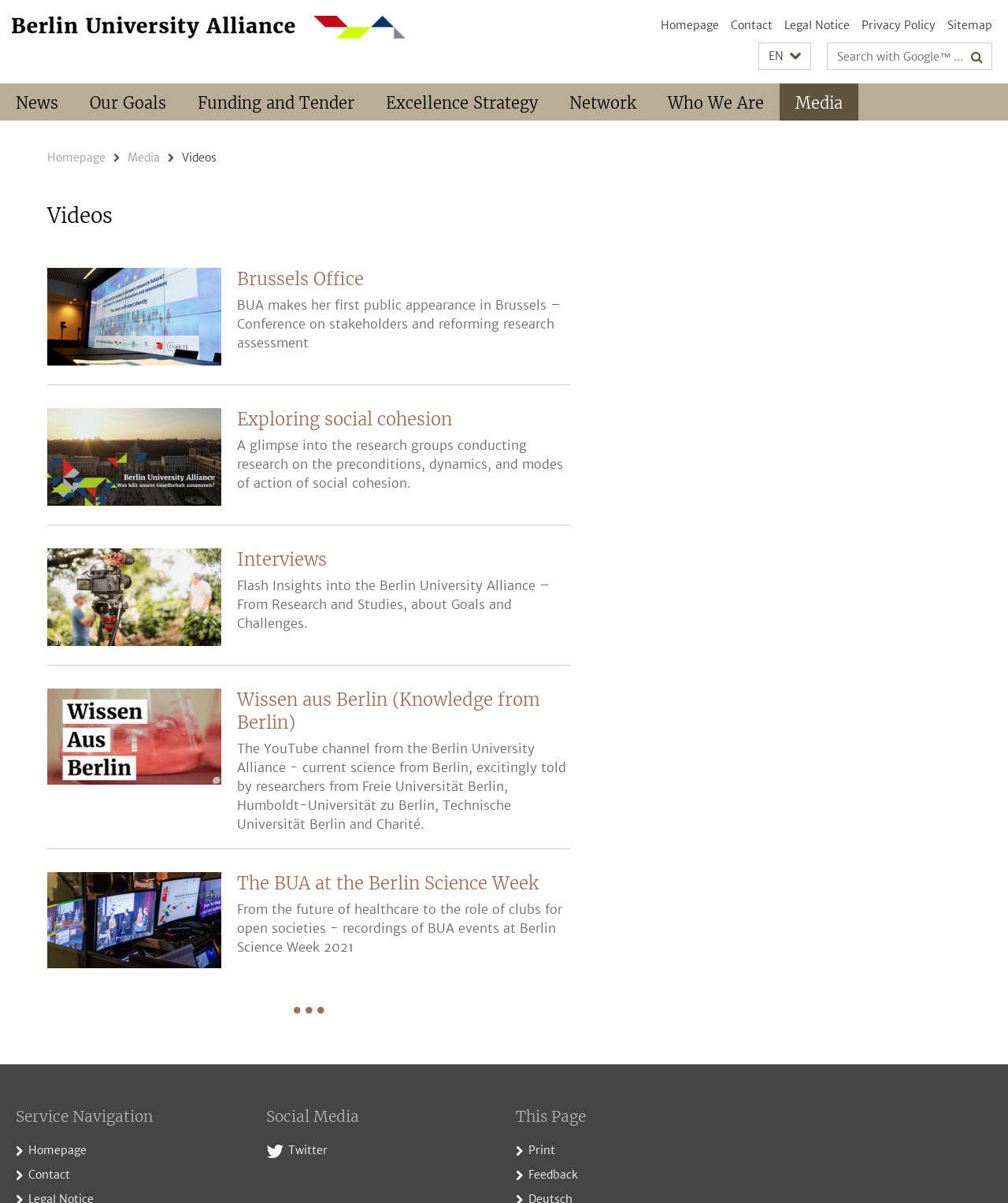Please identify the bounding box coordinates of where to click in order to follow the instruction: "Print this page".

[0.524, 0.95, 0.551, 0.962]